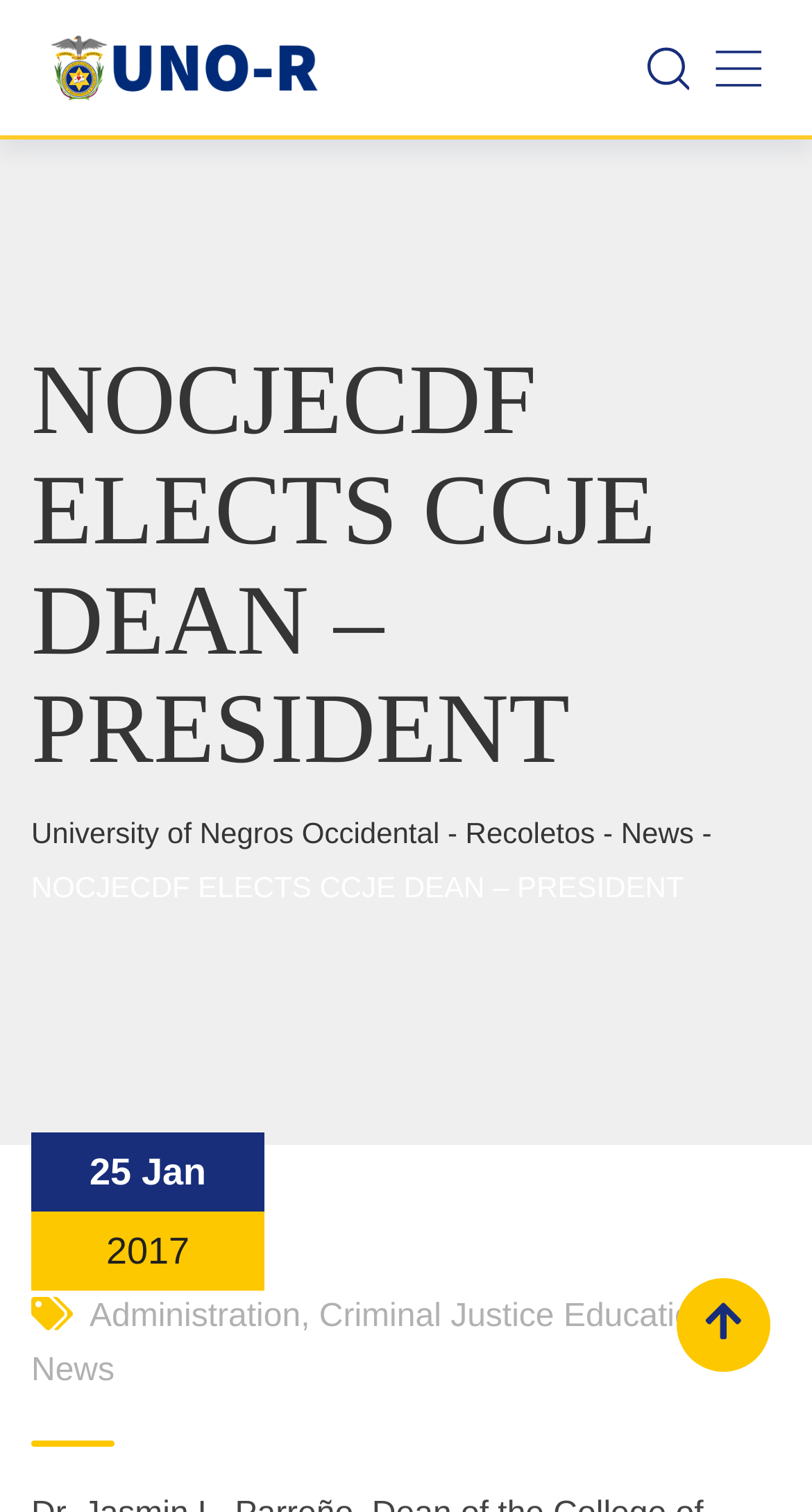Please study the image and answer the question comprehensively:
How many links are there on the webpage?

I counted the number of link elements on the webpage, including the university name links, category links, and the icon link, to get a total of 7 links.